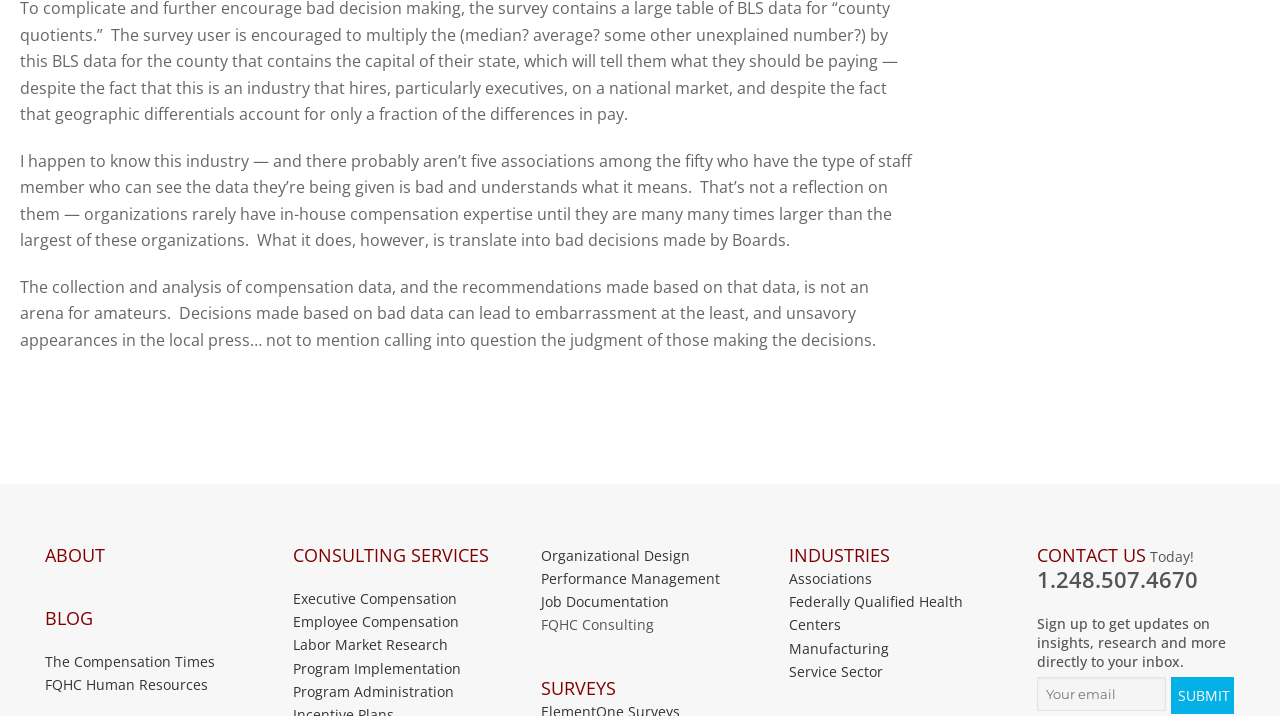Identify the bounding box coordinates of the element to click to follow this instruction: 'Click the ABOUT link'. Ensure the coordinates are four float values between 0 and 1, provided as [left, top, right, bottom].

[0.035, 0.759, 0.19, 0.792]